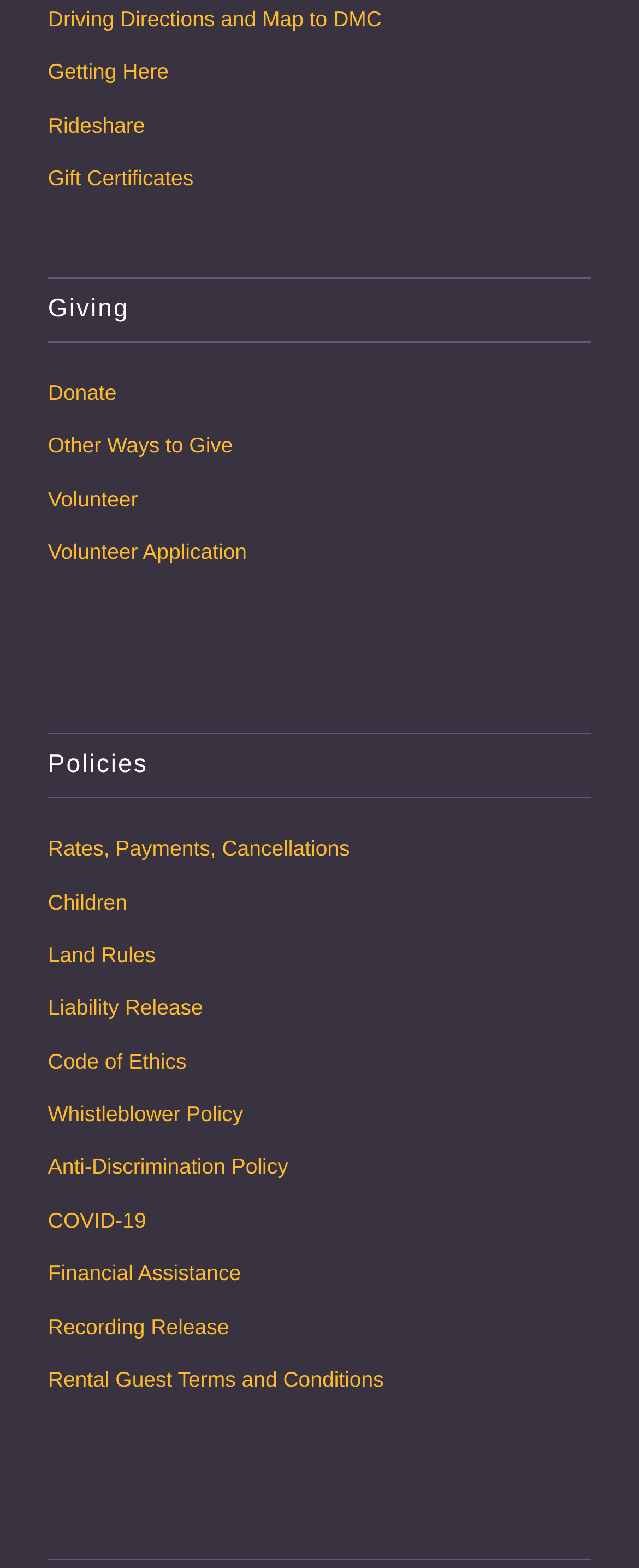Provide a brief response to the question below using one word or phrase:
What is the first option under 'Getting Here'?

Rideshare